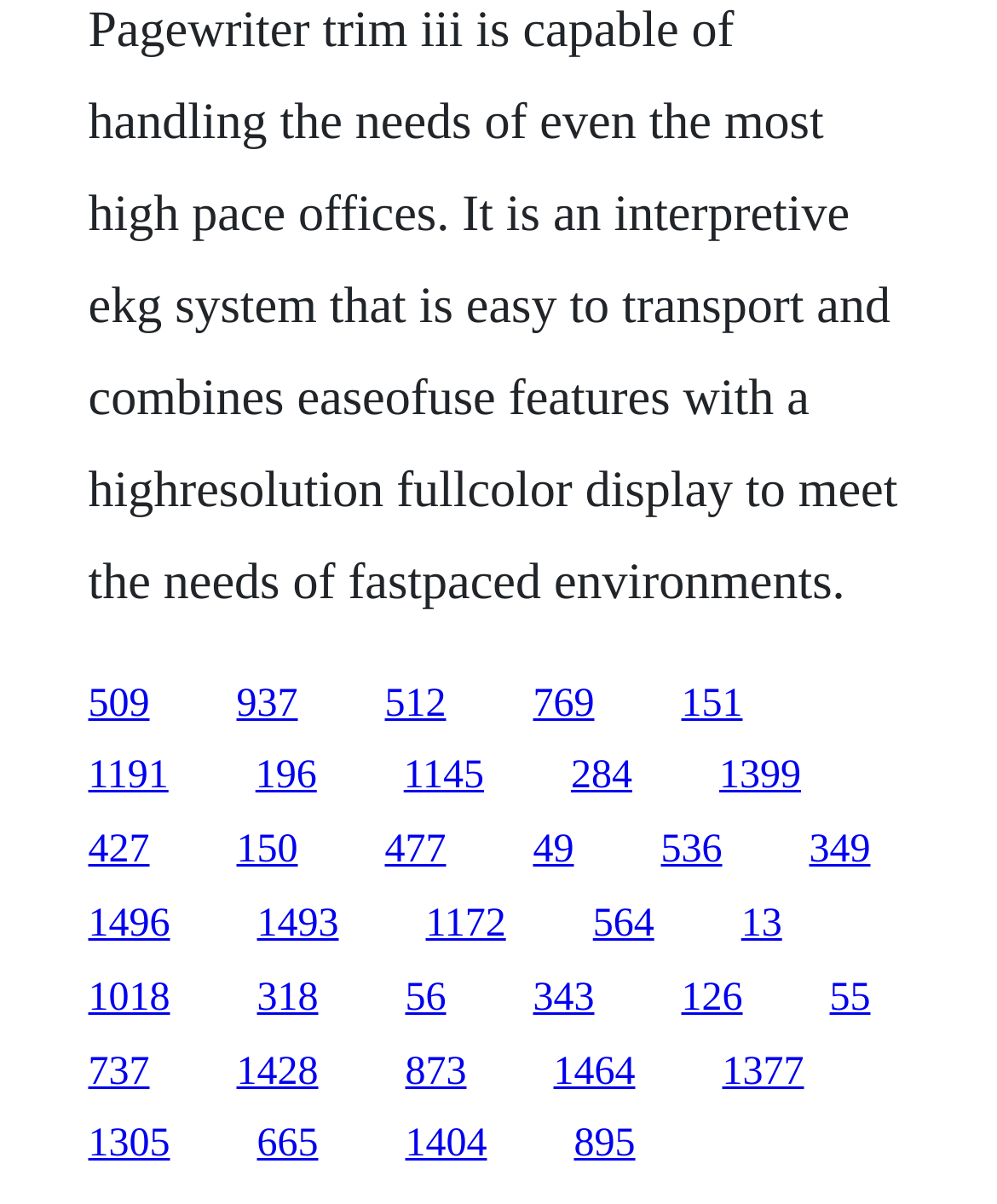Give a one-word or short-phrase answer to the following question: 
How many links are on the webpage?

21